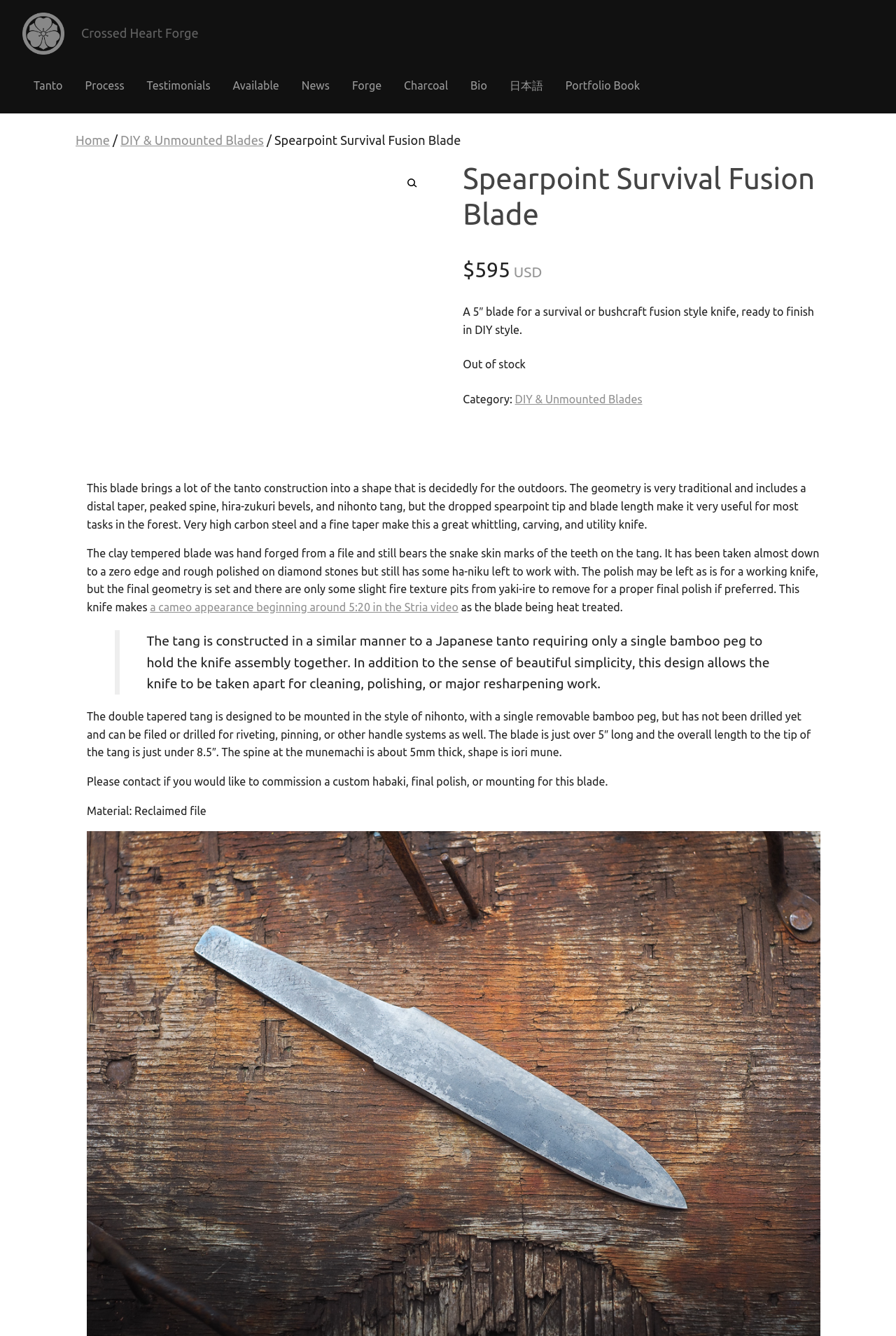Could you provide the bounding box coordinates for the portion of the screen to click to complete this instruction: "View the 'DIY & Unmounted Blades' category"?

[0.575, 0.294, 0.717, 0.303]